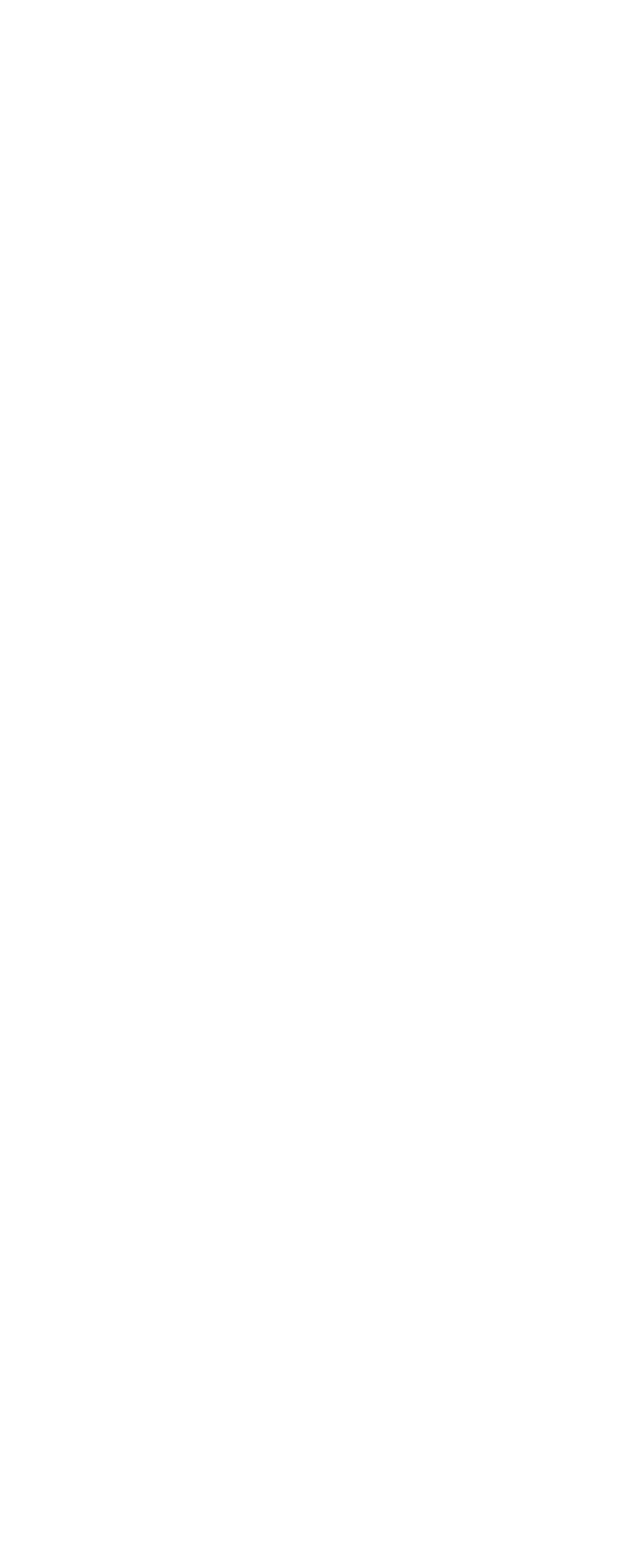Locate the bounding box of the UI element described by: "Operations" in the given webpage screenshot.

[0.175, 0.144, 0.388, 0.164]